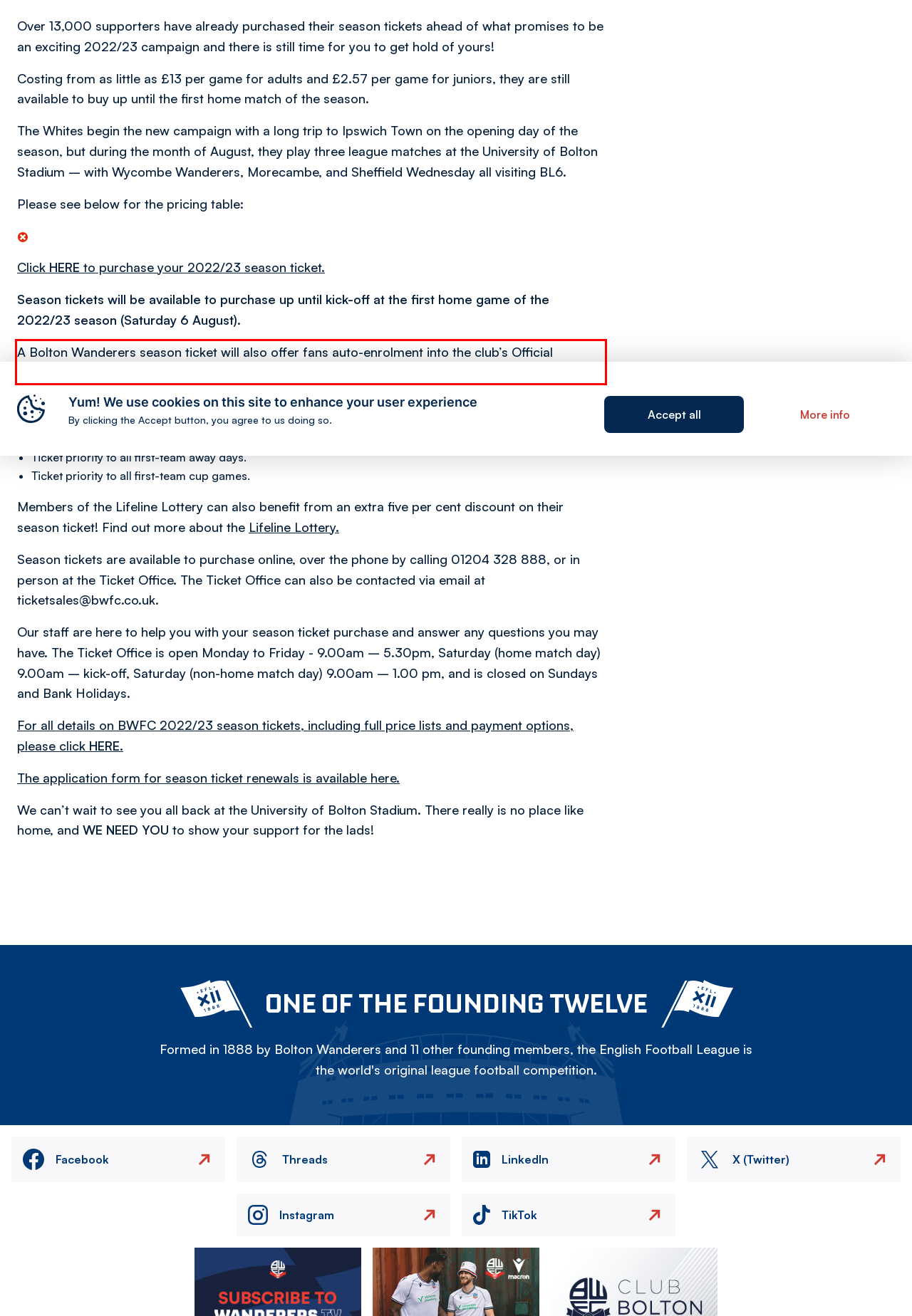There is a UI element on the webpage screenshot marked by a red bounding box. Extract and generate the text content from within this red box.

A Bolton Wanderers season ticket will also offer fans auto-enrolment into the club’s Official Membership scheme which will include the following benefits: